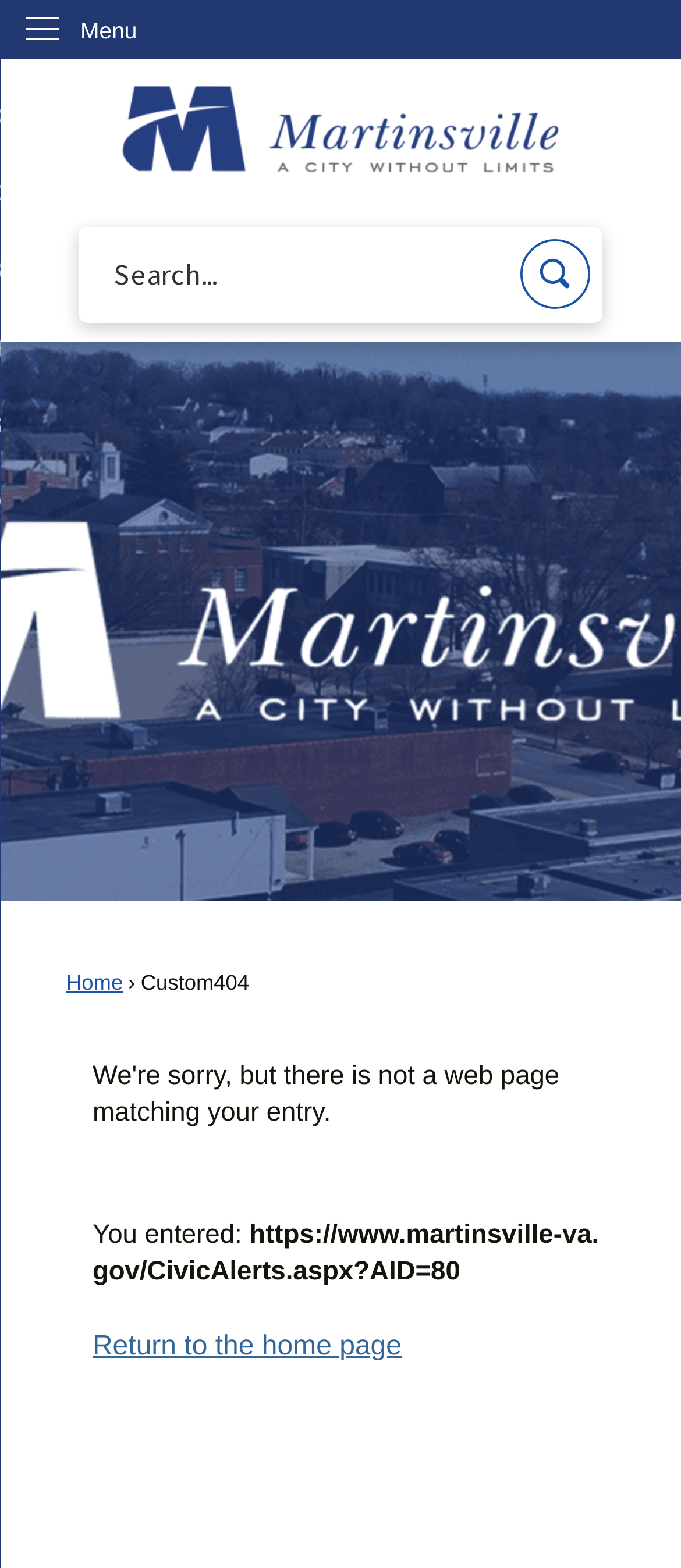From the details in the image, provide a thorough response to the question: What is the purpose of the search region?

The search region is a textbox with a button labeled 'Search' and a status indicator. It is likely used to search for content within the website.